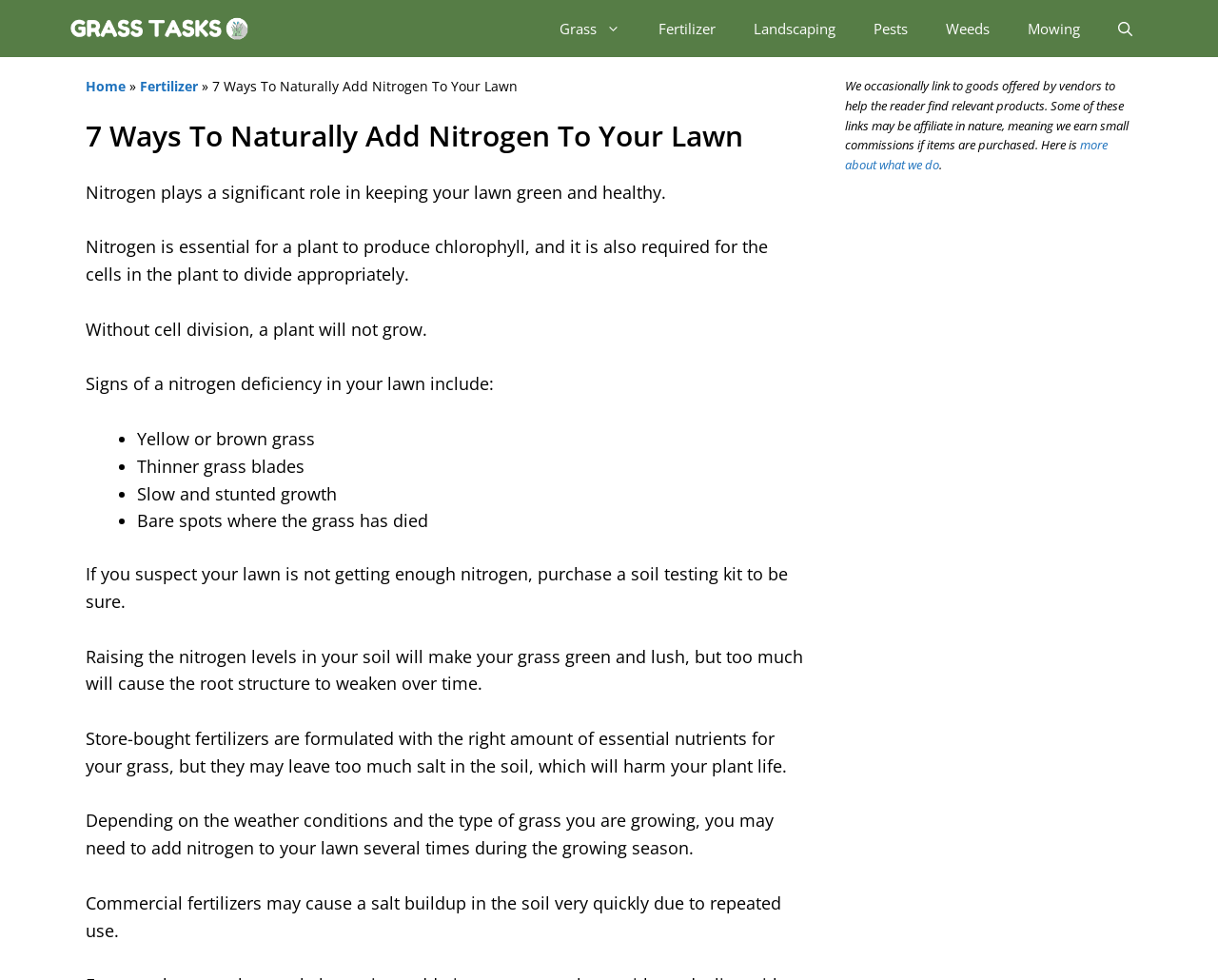Give a one-word or one-phrase response to the question: 
What is the role of nitrogen in keeping lawns healthy?

produces chlorophyll